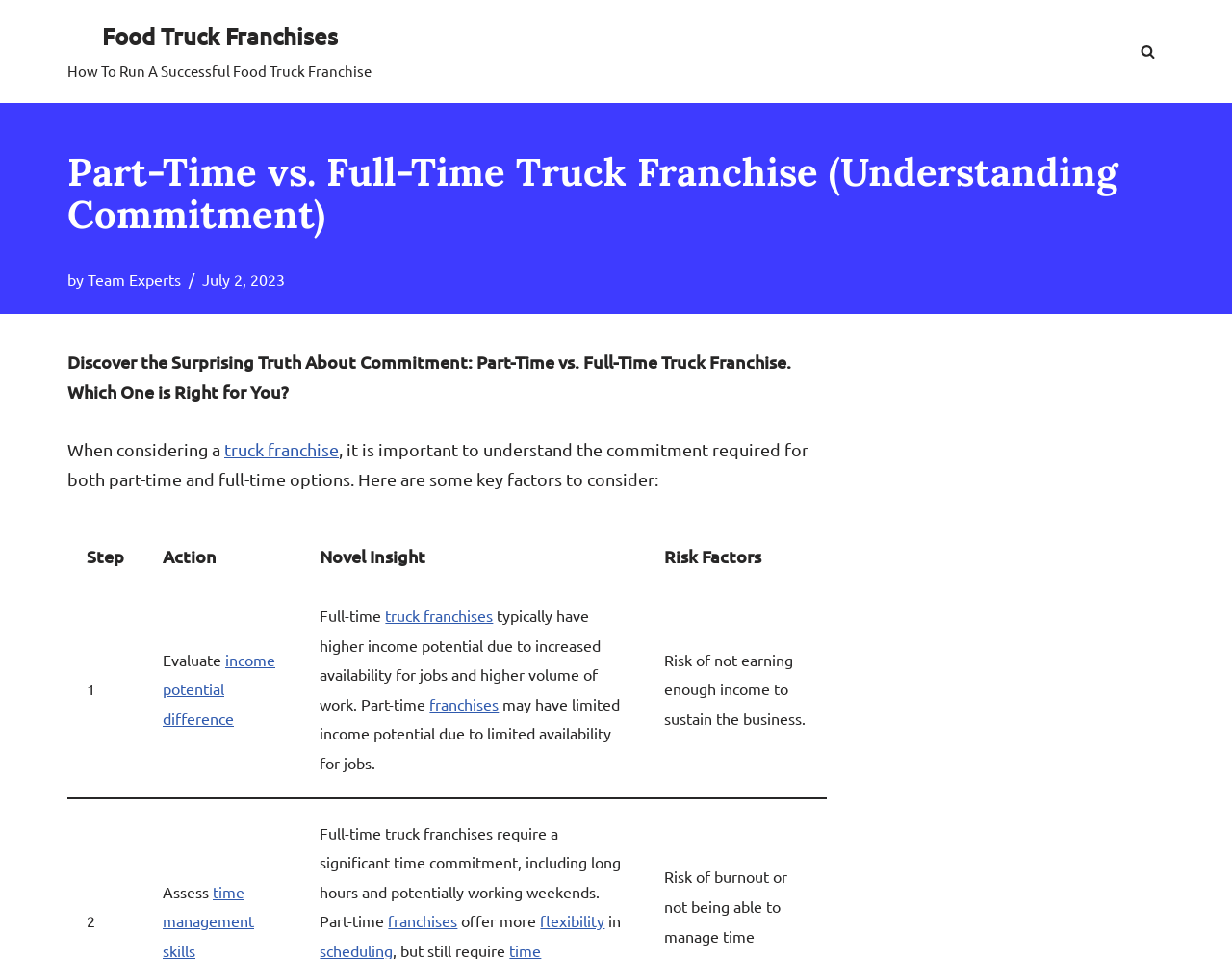Respond to the question below with a concise word or phrase:
What is the purpose of evaluating income potential difference?

To determine franchise viability